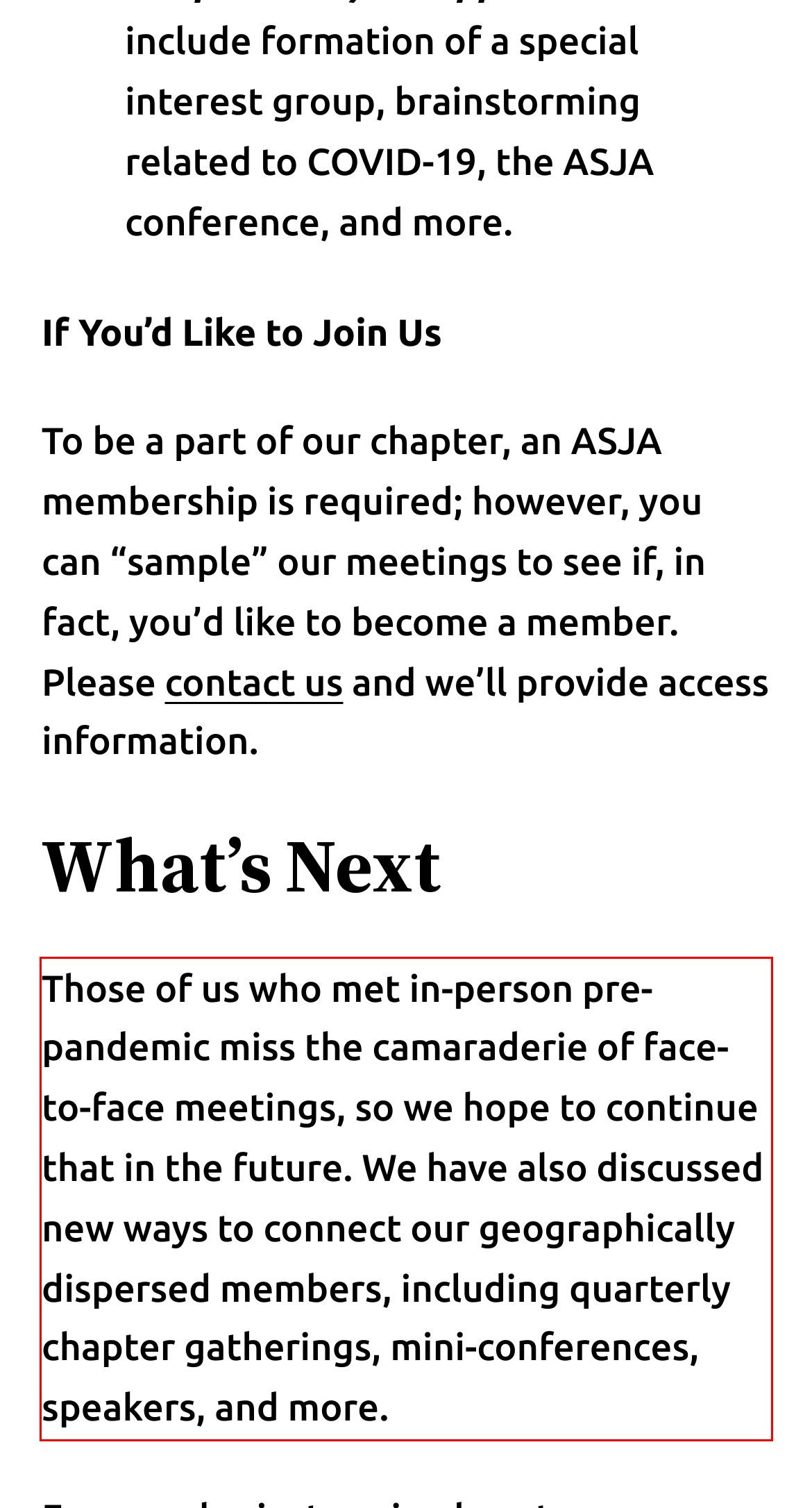Please use OCR to extract the text content from the red bounding box in the provided webpage screenshot.

Those of us who met in-person pre-pandemic miss the camaraderie of face-to-face meetings, so we hope to continue that in the future. We have also discussed new ways to connect our geographically dispersed members, including quarterly chapter gatherings, mini-conferences, speakers, and more.